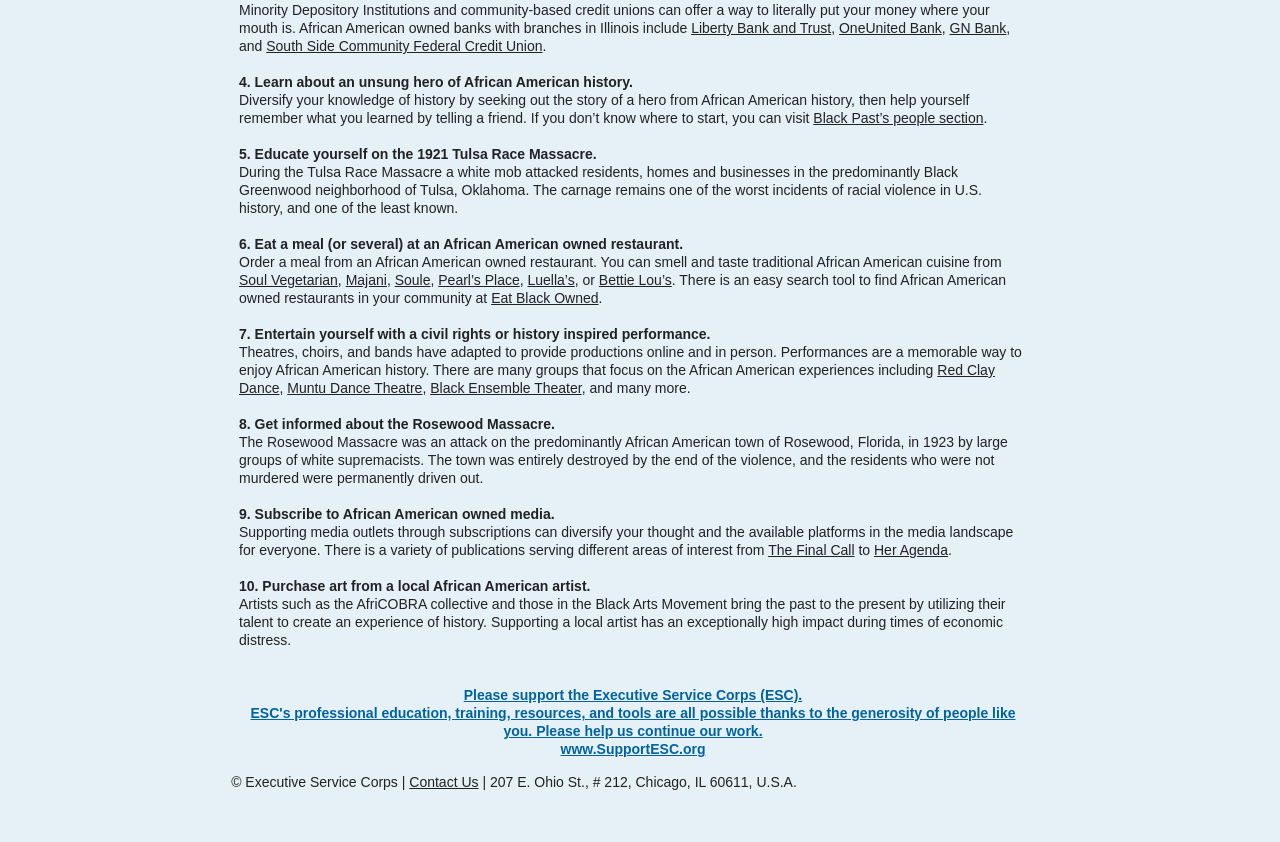Please determine the bounding box coordinates for the element with the description: "Bettie Lou’s".

[0.468, 0.323, 0.525, 0.342]